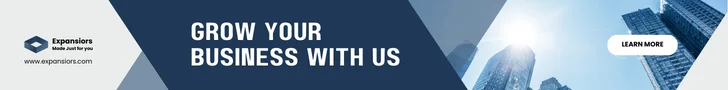What does the 'LEARN MORE' button encourage?
Examine the image and provide an in-depth answer to the question.

The 'LEARN MORE' button is a call-to-action that encourages viewers to engage with Expansiors, suggesting that the company offers valuable resources or services aimed at business development, and inviting viewers to learn more about them.